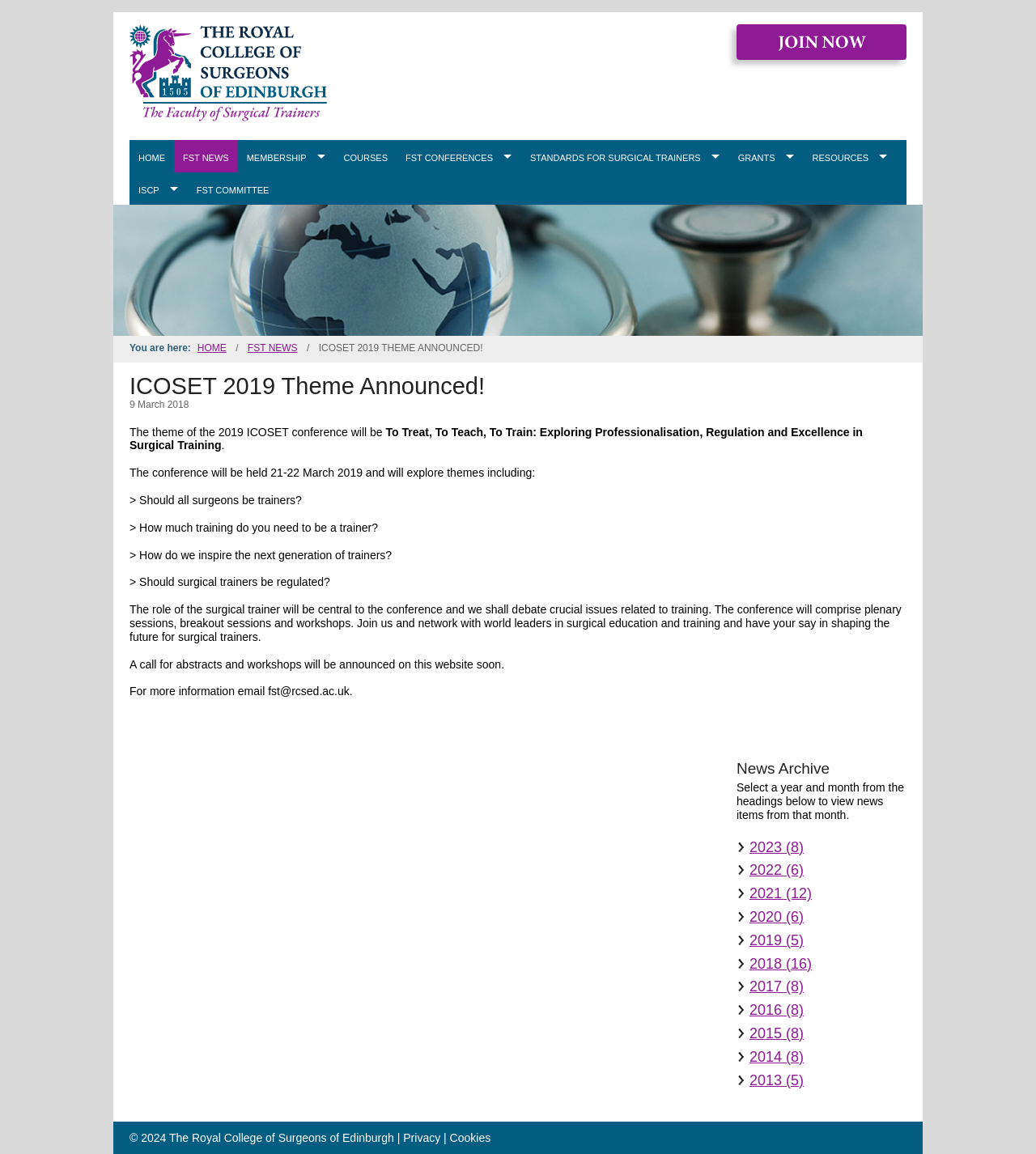What is the email address for more information about the conference?
Refer to the image and answer the question using a single word or phrase.

fst@rcsed.ac.uk